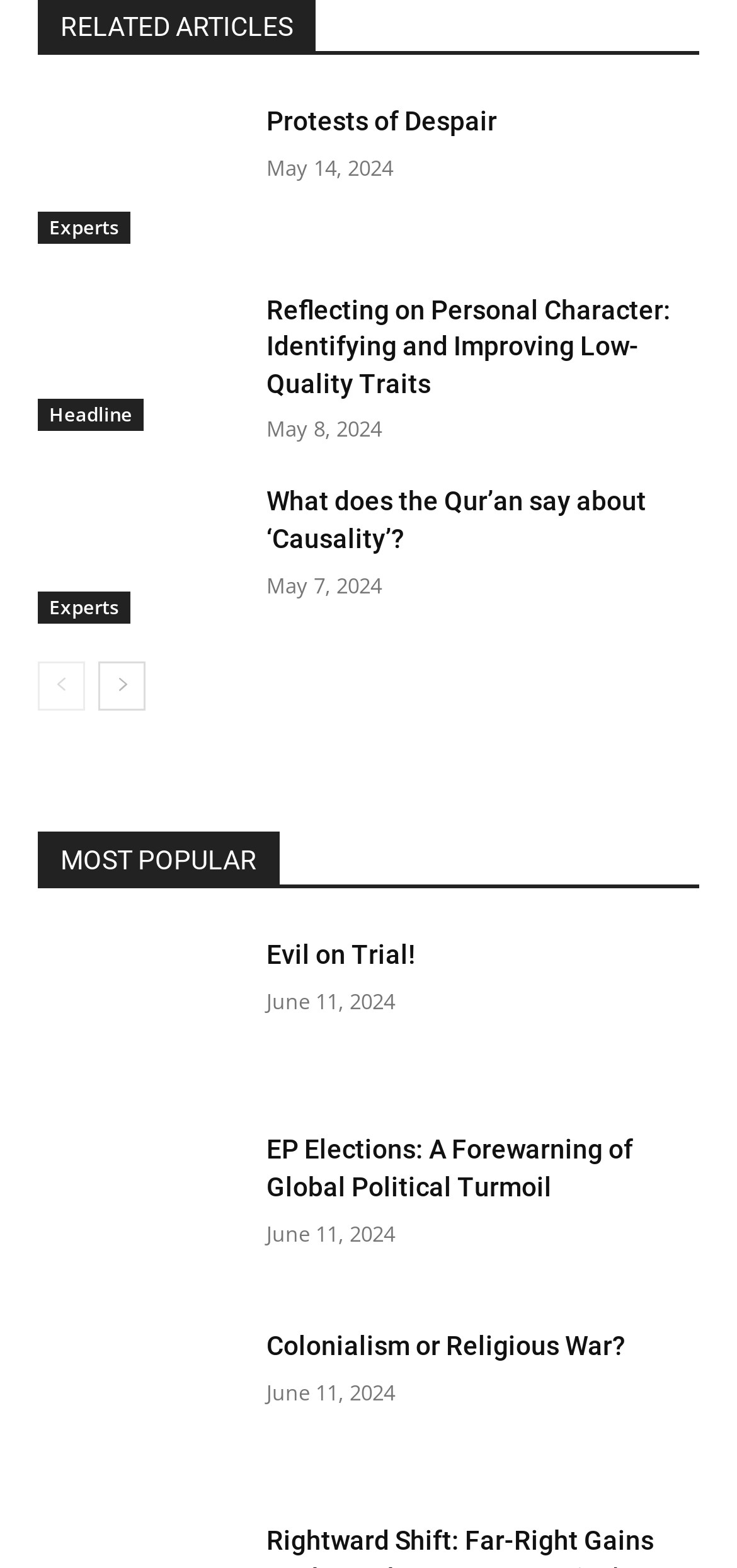Please identify the bounding box coordinates of the region to click in order to complete the task: "Click on 'prev-page'". The coordinates must be four float numbers between 0 and 1, specified as [left, top, right, bottom].

[0.051, 0.422, 0.115, 0.453]